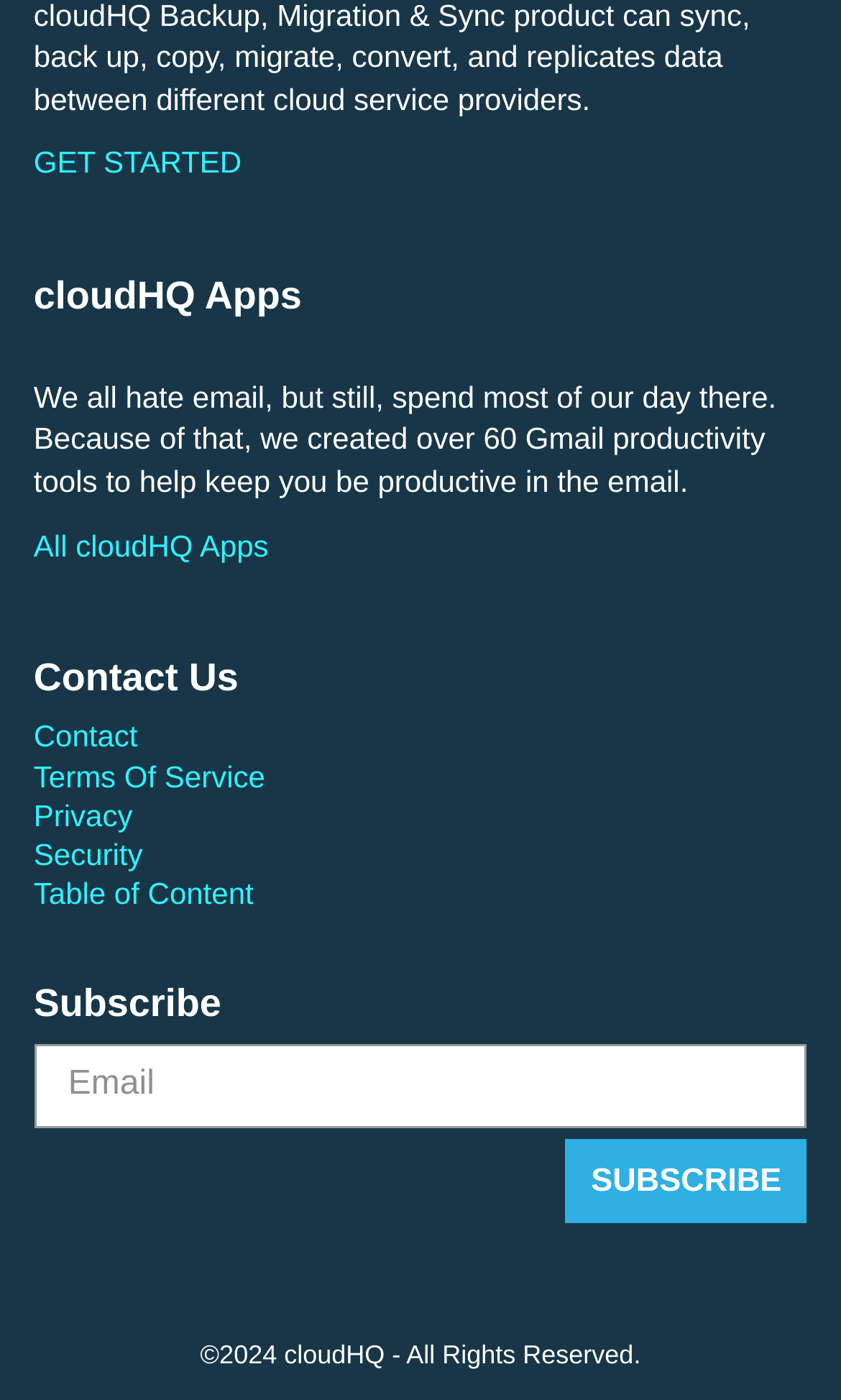Locate the bounding box of the UI element with the following description: "GET STARTED".

[0.04, 0.102, 0.96, 0.13]